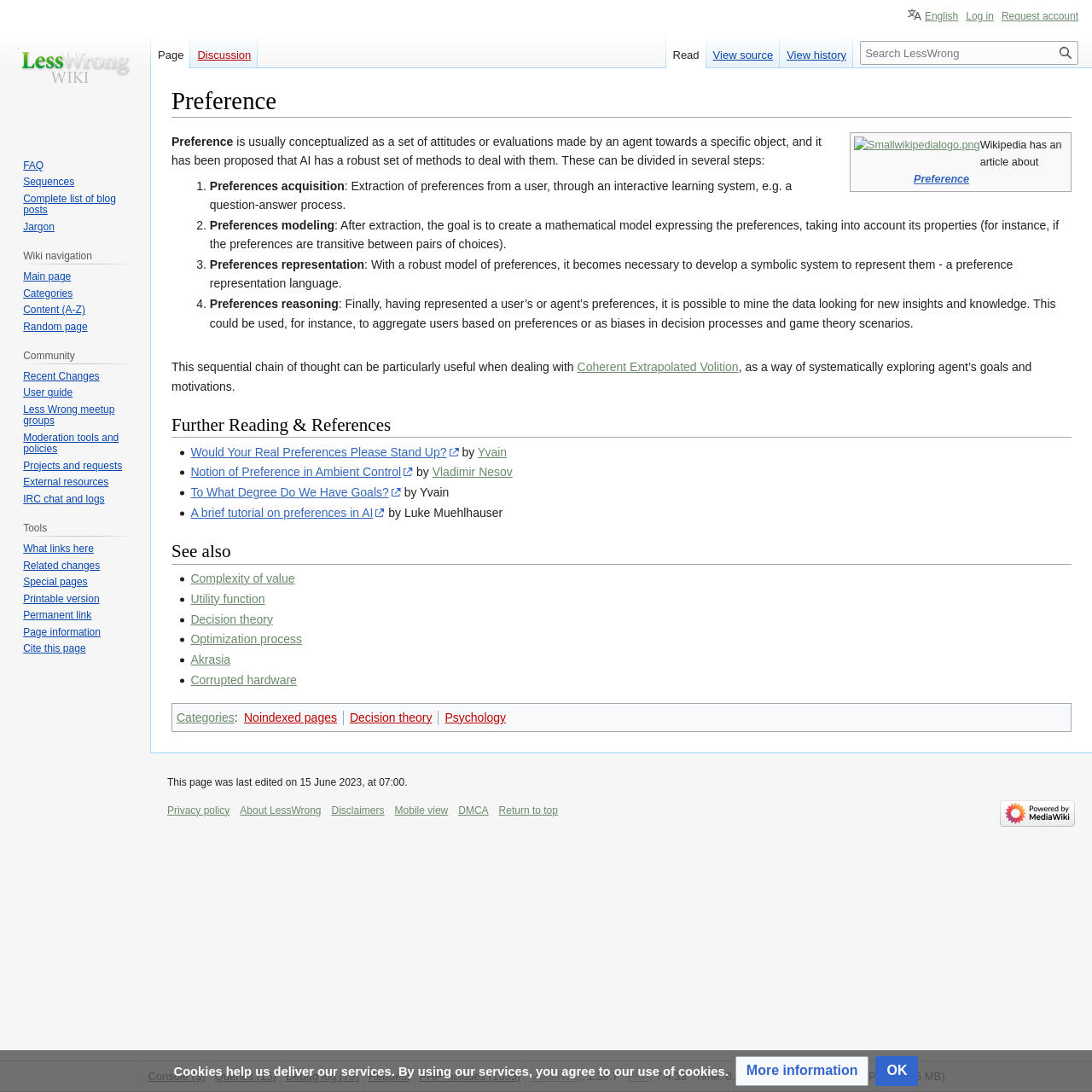How many further reading references are provided?
Please use the visual content to give a single word or phrase answer.

four